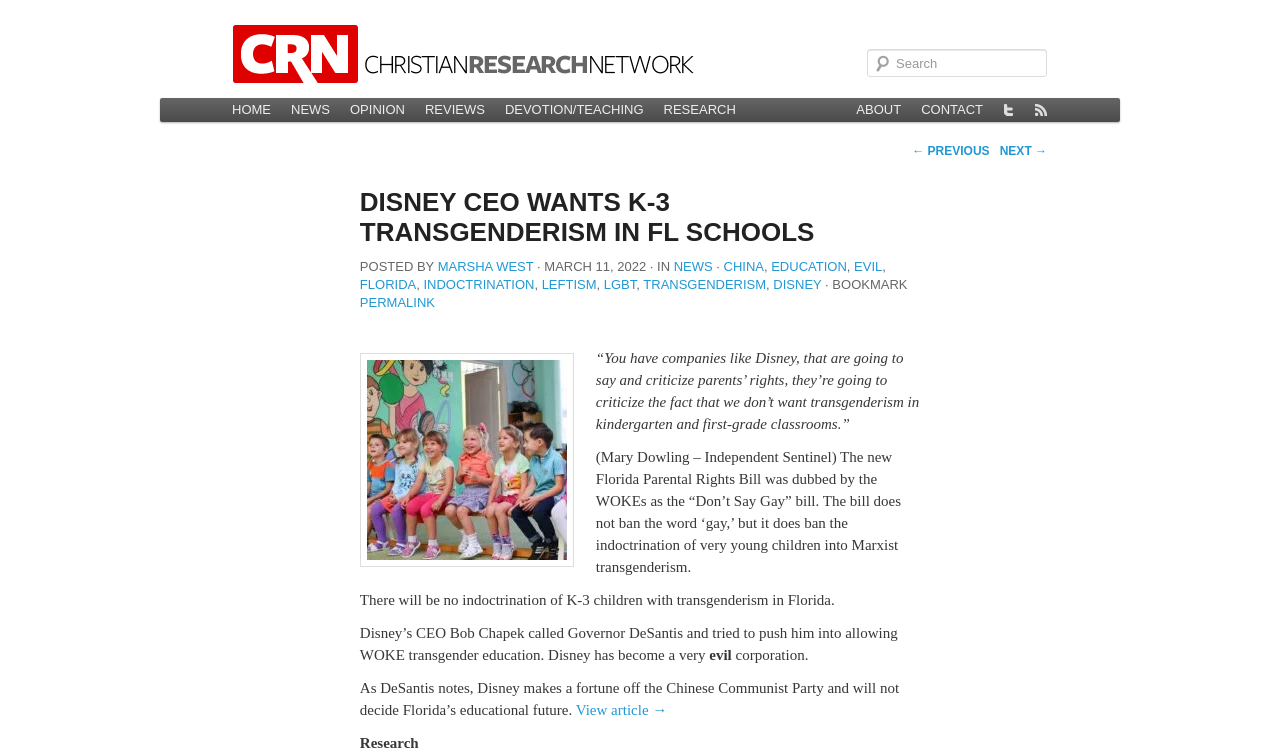Given the element description Marsha West, identify the bounding box coordinates for the UI element on the webpage screenshot. The format should be (top-left x, top-left y, bottom-right x, bottom-right y), with values between 0 and 1.

[0.342, 0.344, 0.417, 0.364]